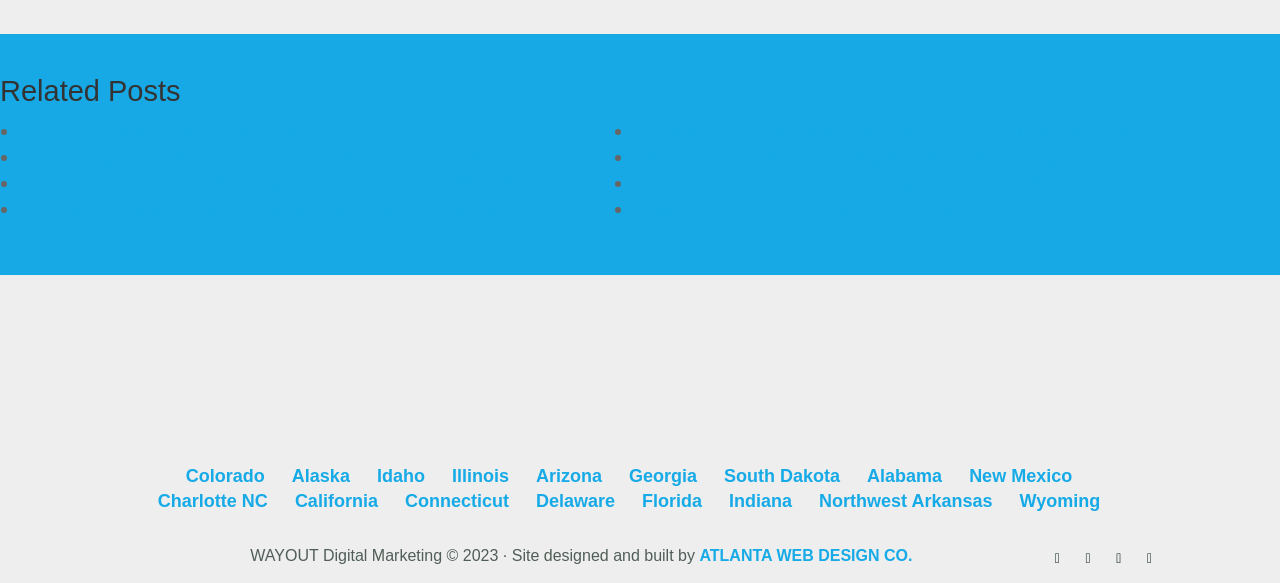Determine the bounding box coordinates for the UI element with the following description: "Colorado". The coordinates should be four float numbers between 0 and 1, represented as [left, top, right, bottom].

[0.145, 0.8, 0.207, 0.834]